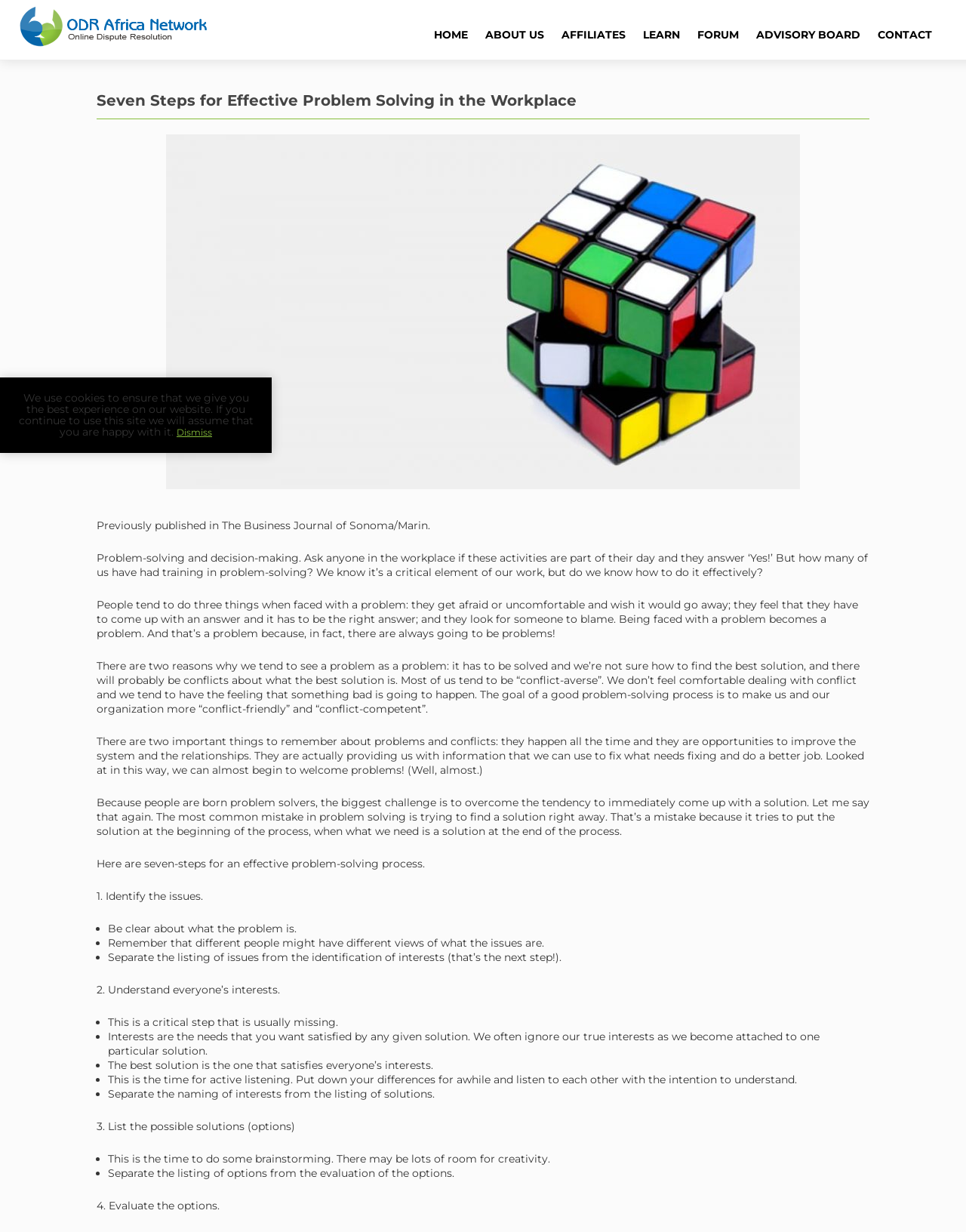Generate an in-depth caption that captures all aspects of the webpage.

The webpage is about effective problem-solving in the workplace, specifically highlighting a 7-step process. At the top of the page, there is a navigation menu with links to various sections of the website, including "CONTACT", "ADVISORY BOARD", "FORUM", "LEARN", "AFFILIATES", "ABOUT US", and "HOME". 

Below the navigation menu, there is a heading that reads "Seven Steps for Effective Problem Solving in the Workplace". This is followed by a series of paragraphs that introduce the importance of problem-solving and decision-making in the workplace. The text explains that people tend to approach problems with fear, a need for a single right answer, and a desire to blame others, and that a good problem-solving process should make individuals and organizations more "conflict-friendly" and "conflict-competent".

The main content of the page is divided into seven sections, each describing a step in the problem-solving process. The steps are: "Identify the issues", "Understand everyone's interests", "List the possible solutions (options)", "Evaluate the options", and three more steps that are not explicitly mentioned. Each step is accompanied by a list of bullet points that provide more detailed guidance on how to implement the step.

At the bottom of the page, there is a notice about the use of cookies on the website, with a link to "Dismiss" the notice.